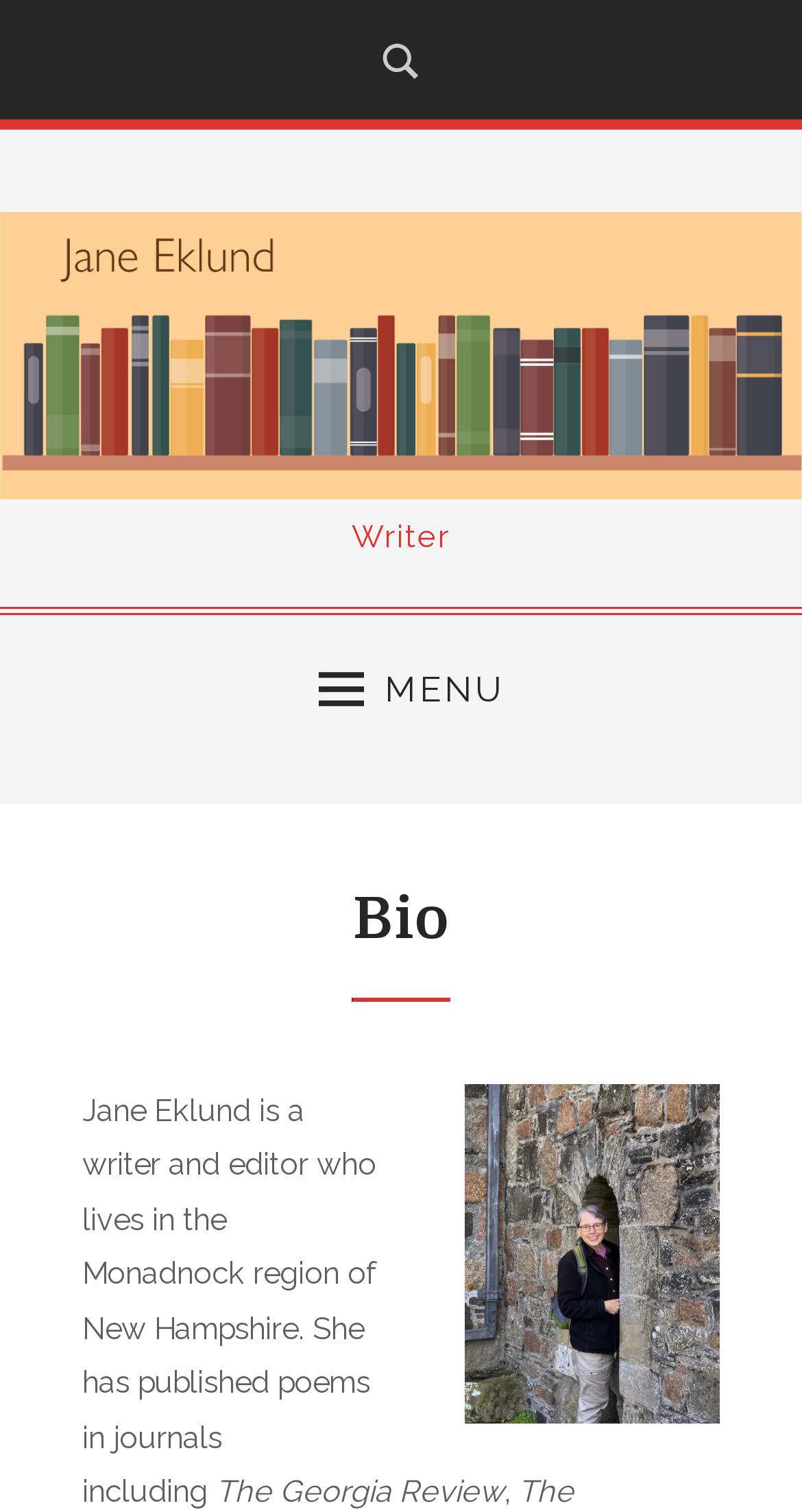Please specify the bounding box coordinates in the format (top-left x, top-left y, bottom-right x, bottom-right y), with values ranging from 0 to 1. Identify the bounding box for the UI component described as follows: parent_node: Writer

[0.0, 0.221, 1.0, 0.245]